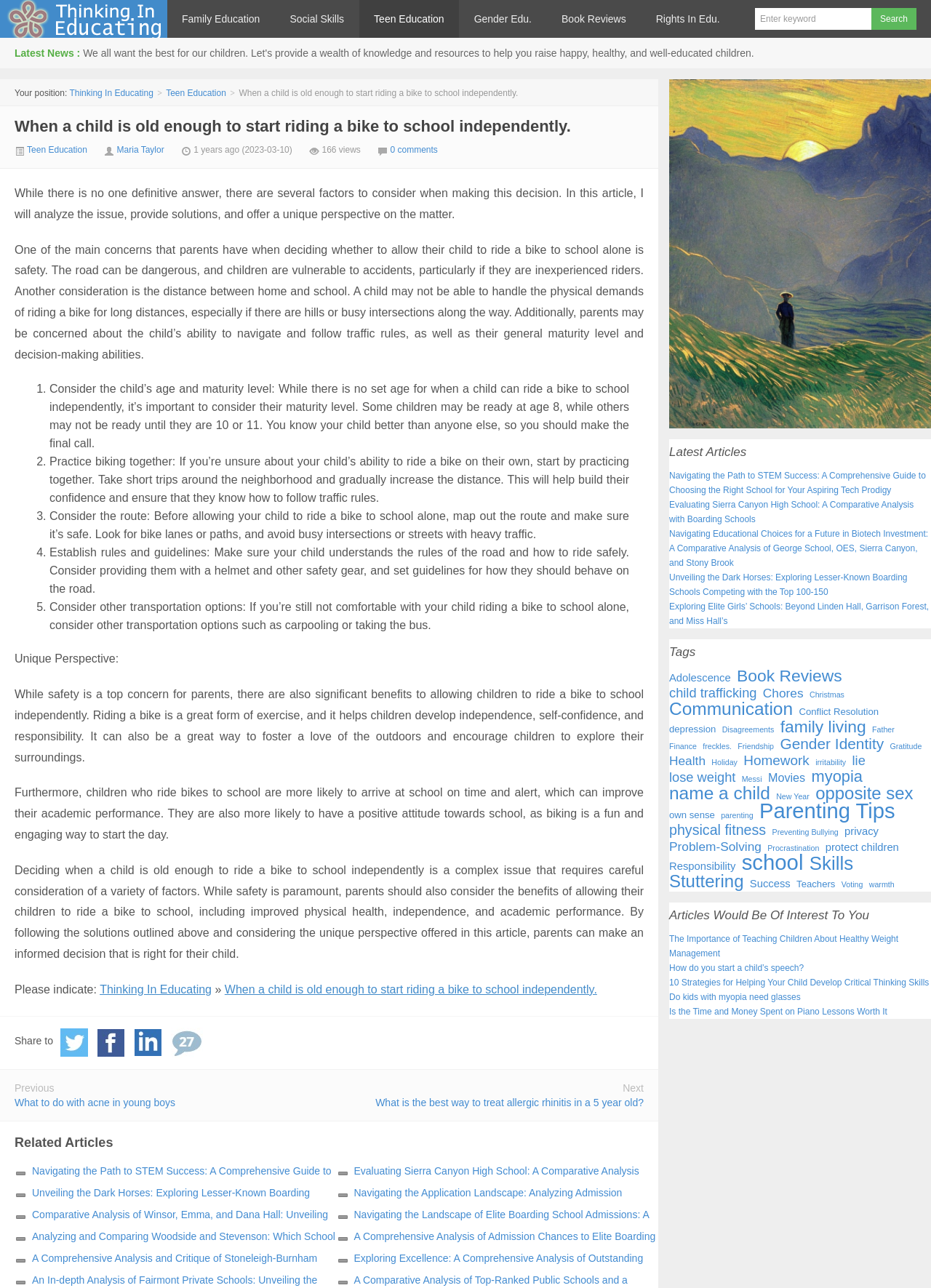Locate the coordinates of the bounding box for the clickable region that fulfills this instruction: "Go to the previous article".

[0.016, 0.851, 0.188, 0.86]